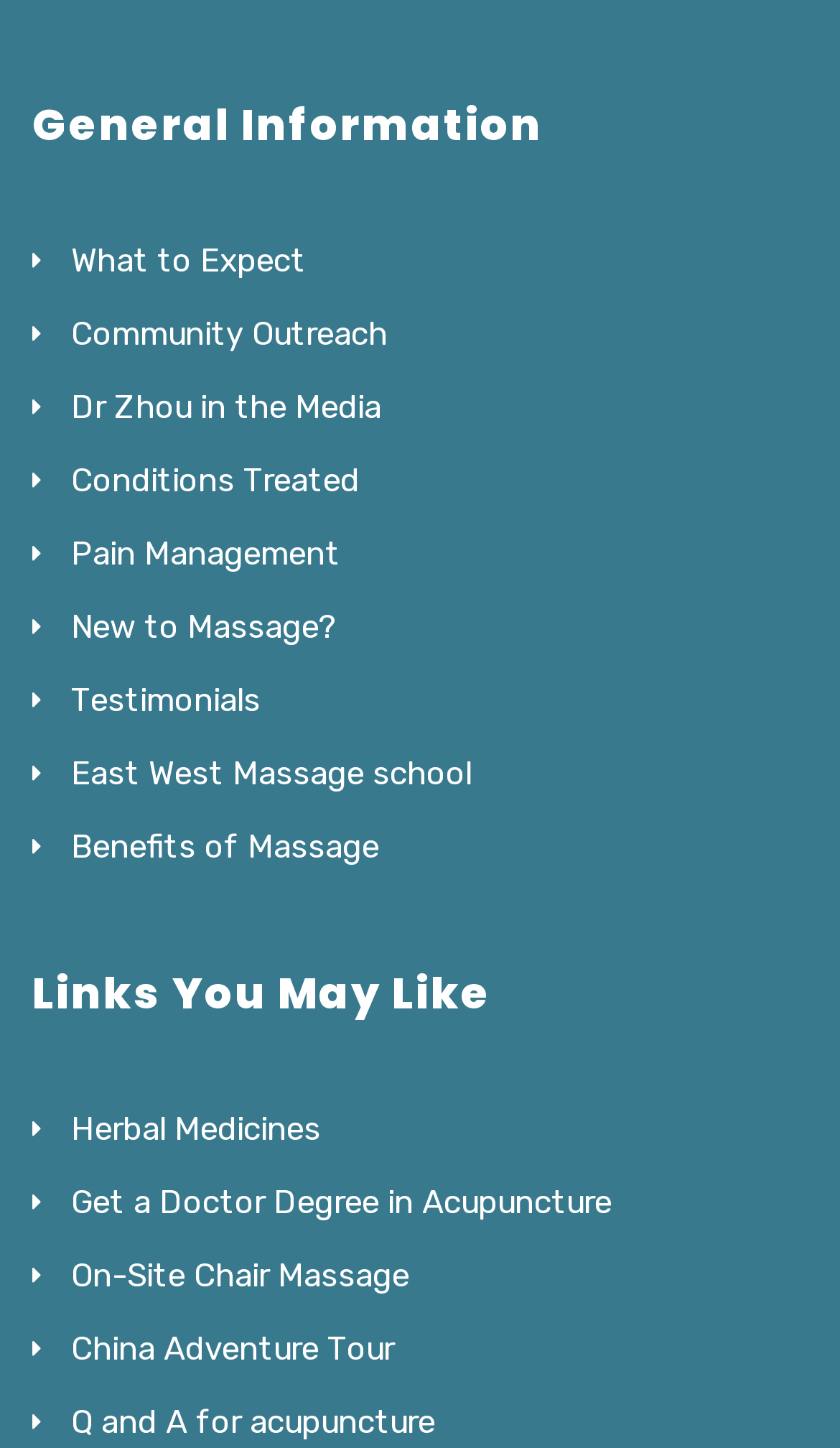Use a single word or phrase to answer this question: 
What is the second heading on the webpage?

Links You May Like